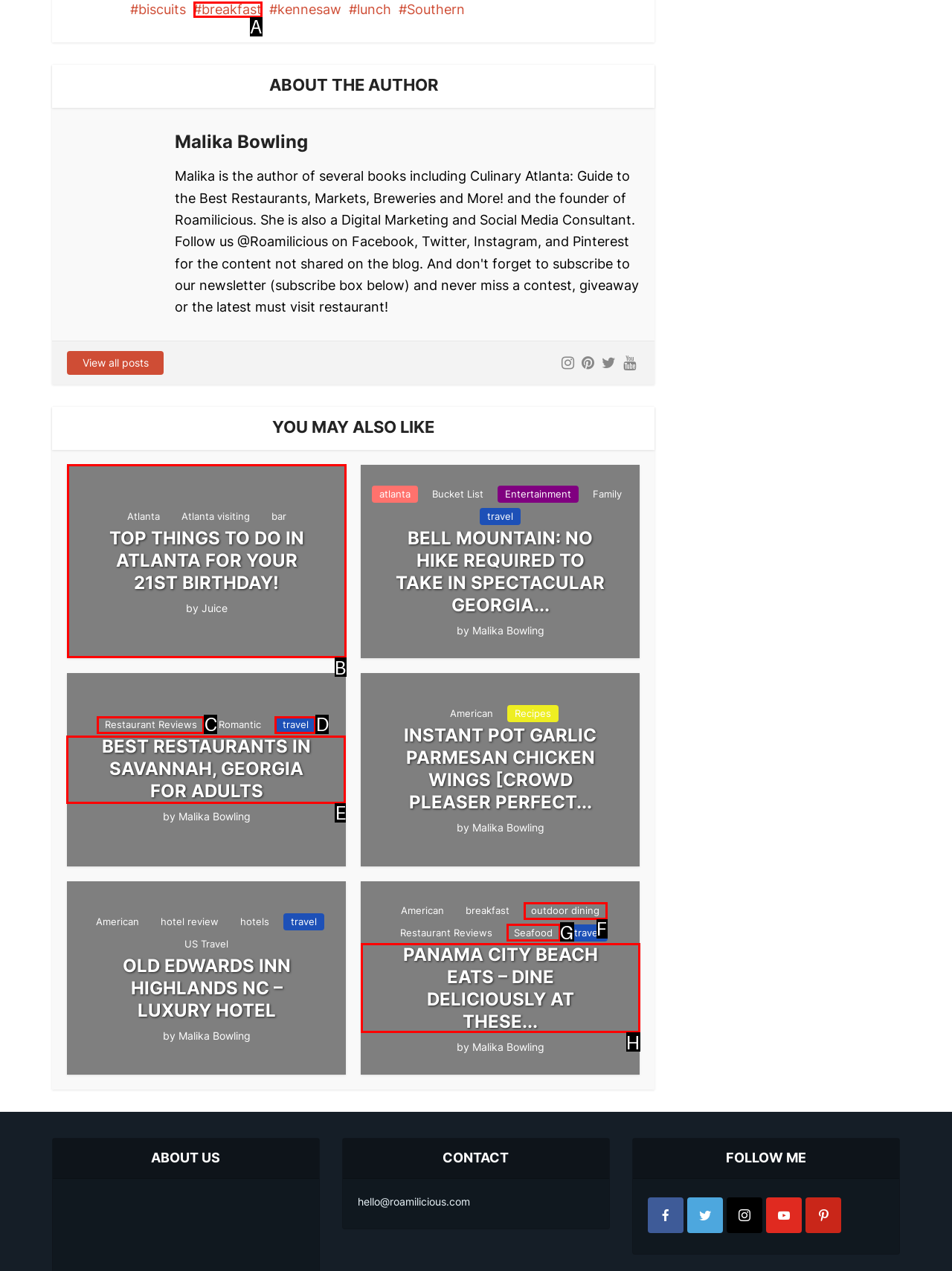Determine which option should be clicked to carry out this task: Explore BEST RESTAURANTS IN SAVANNAH, GEORGIA FOR ADULTS
State the letter of the correct choice from the provided options.

E